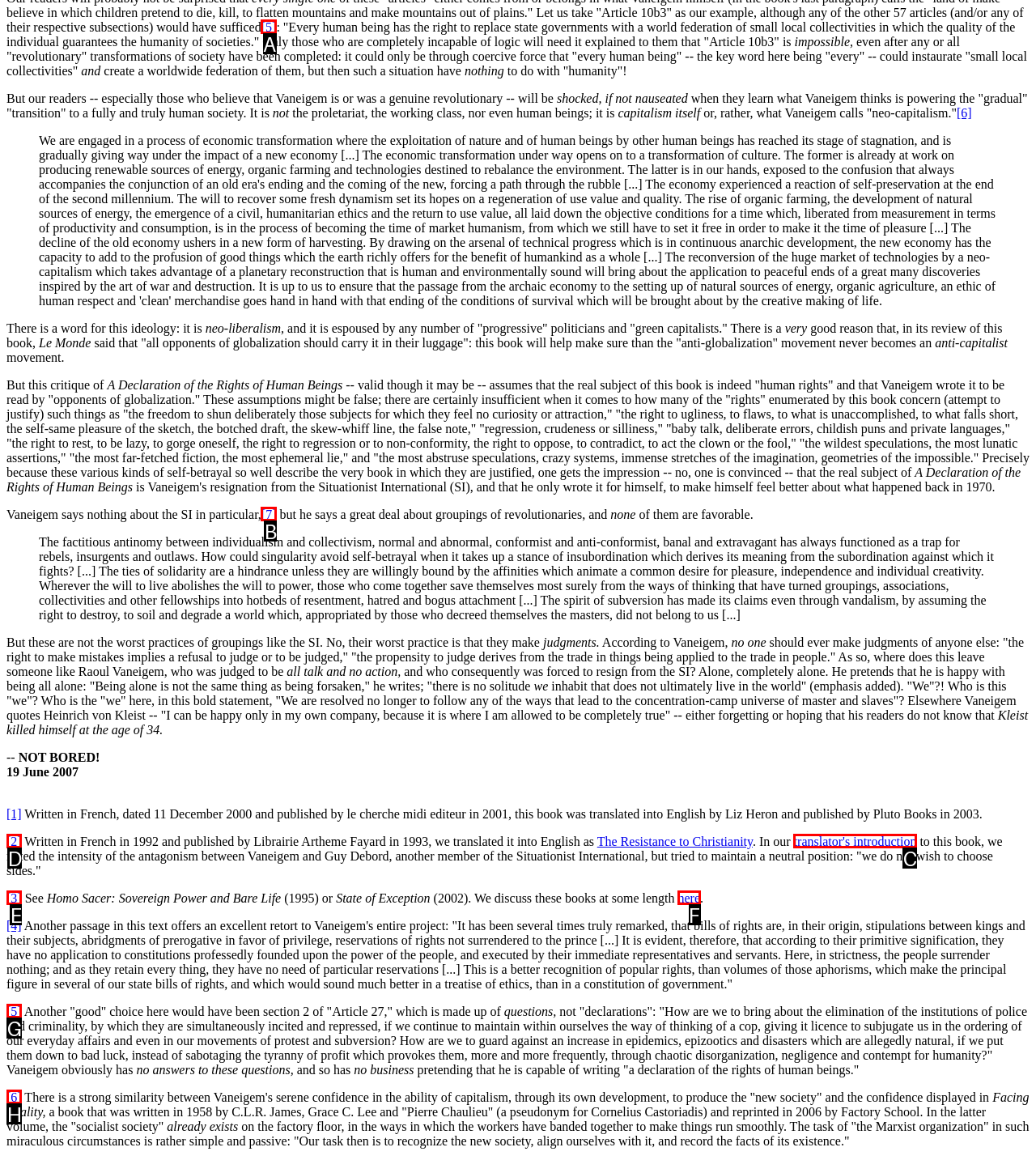Find the option you need to click to complete the following instruction: Read about Preeclampsia
Answer with the corresponding letter from the choices given directly.

None